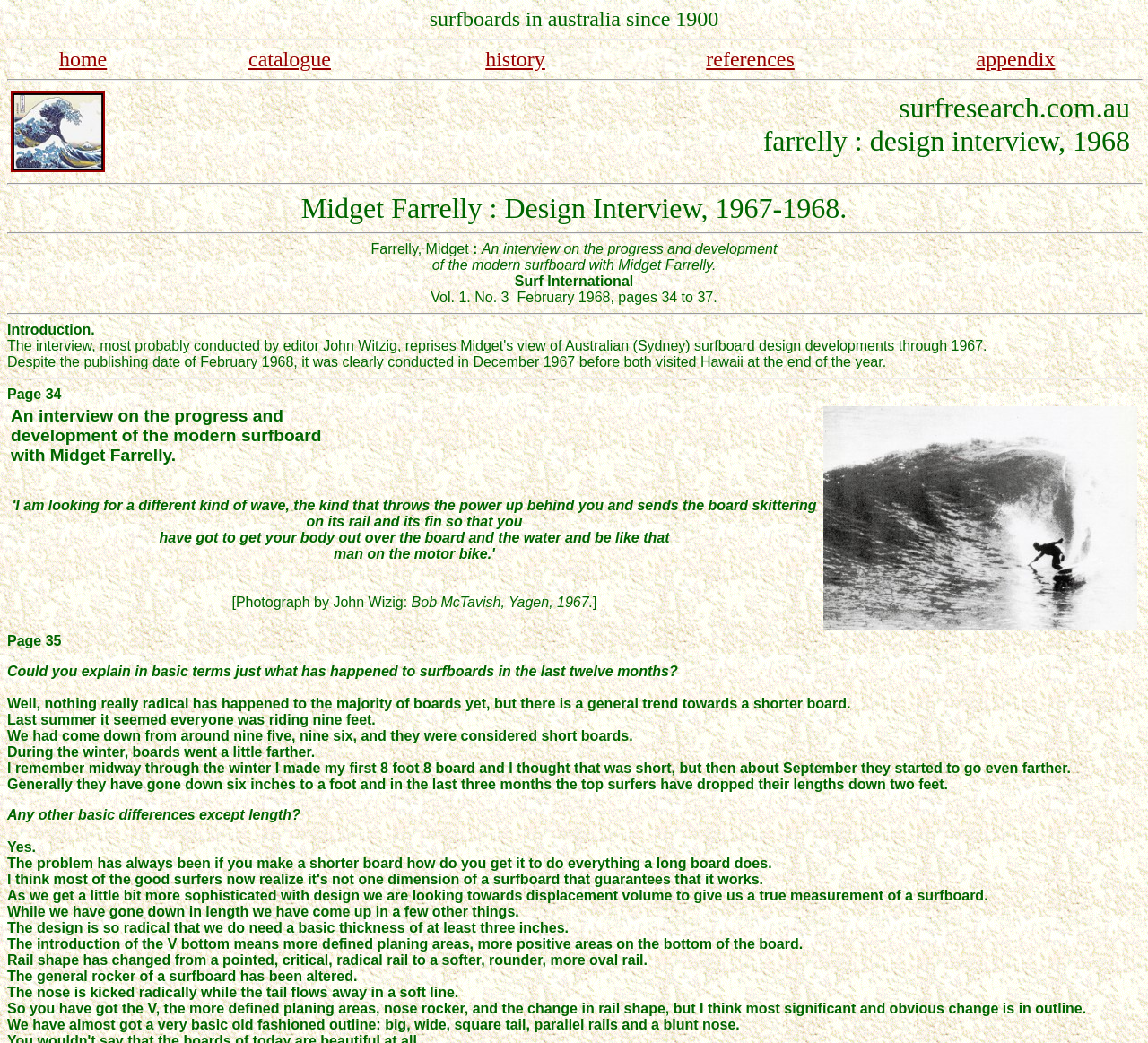Provide the bounding box coordinates of the UI element this sentence describes: "home".

[0.051, 0.046, 0.093, 0.068]